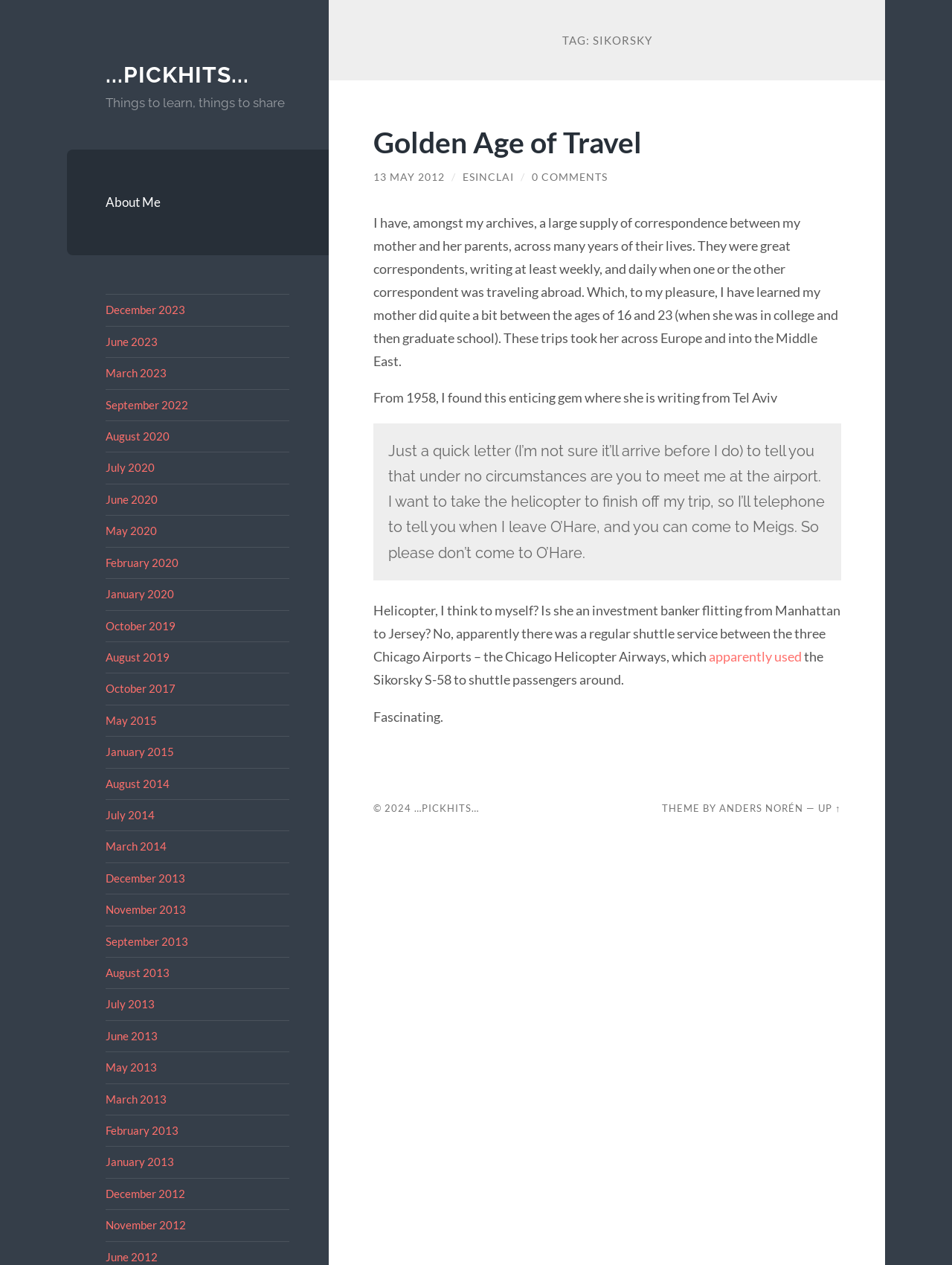Using the given element description, provide the bounding box coordinates (top-left x, top-left y, bottom-right x, bottom-right y) for the corresponding UI element in the screenshot: ...pickhits...

[0.111, 0.049, 0.262, 0.069]